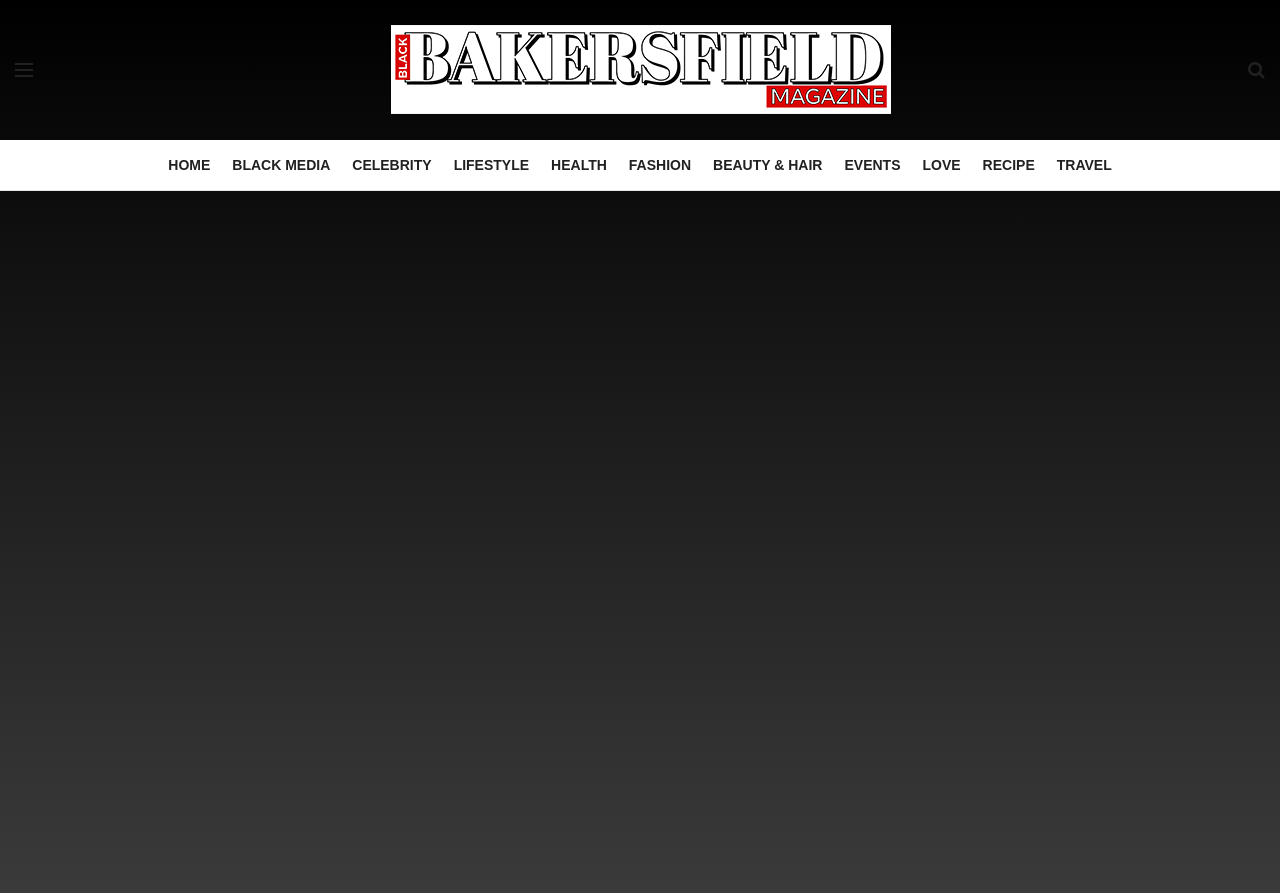Respond to the question below with a concise word or phrase:
What is the symbol represented by ''?

Search icon